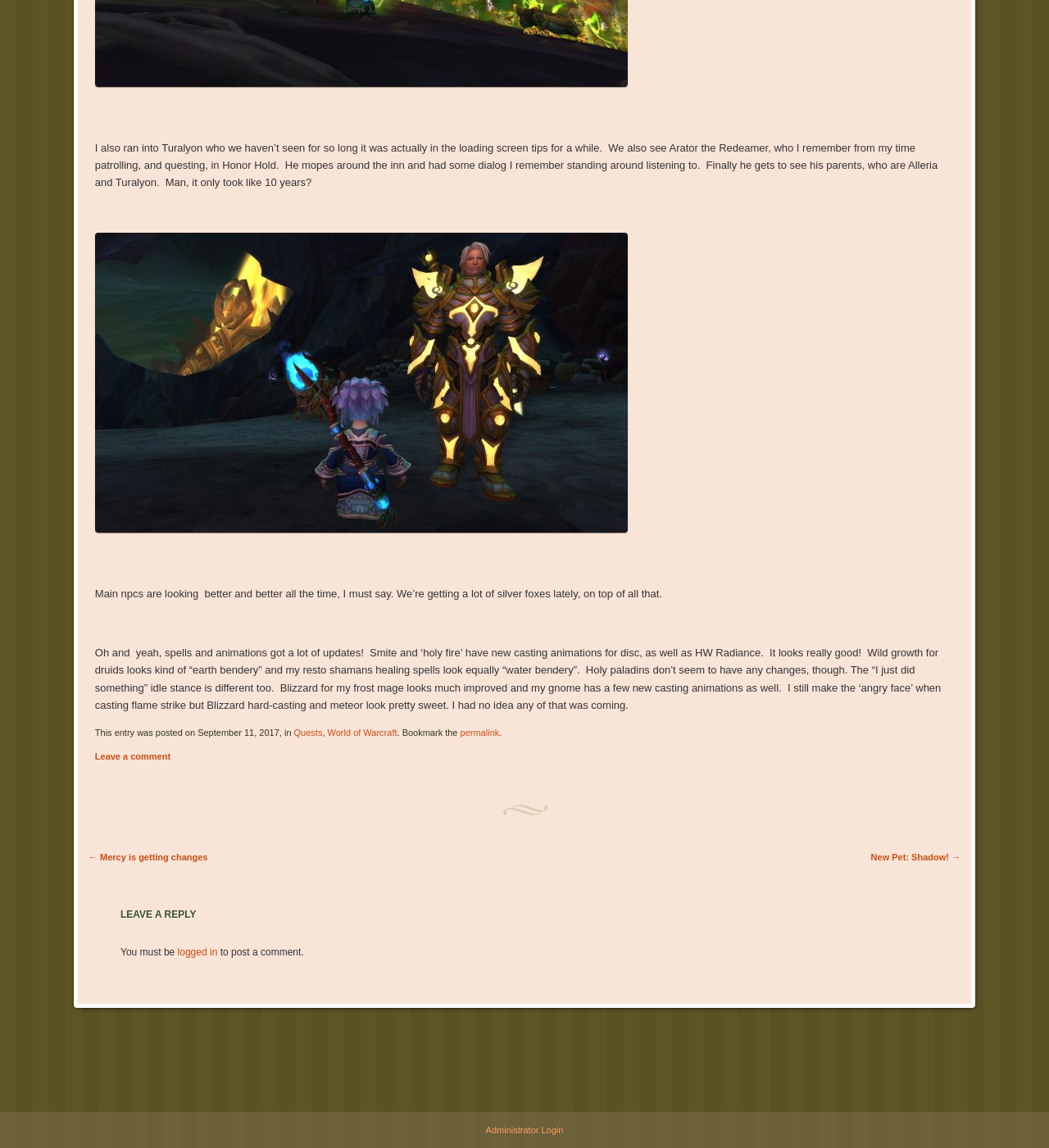How many links are in the footer section?
Answer with a single word or phrase, using the screenshot for reference.

4